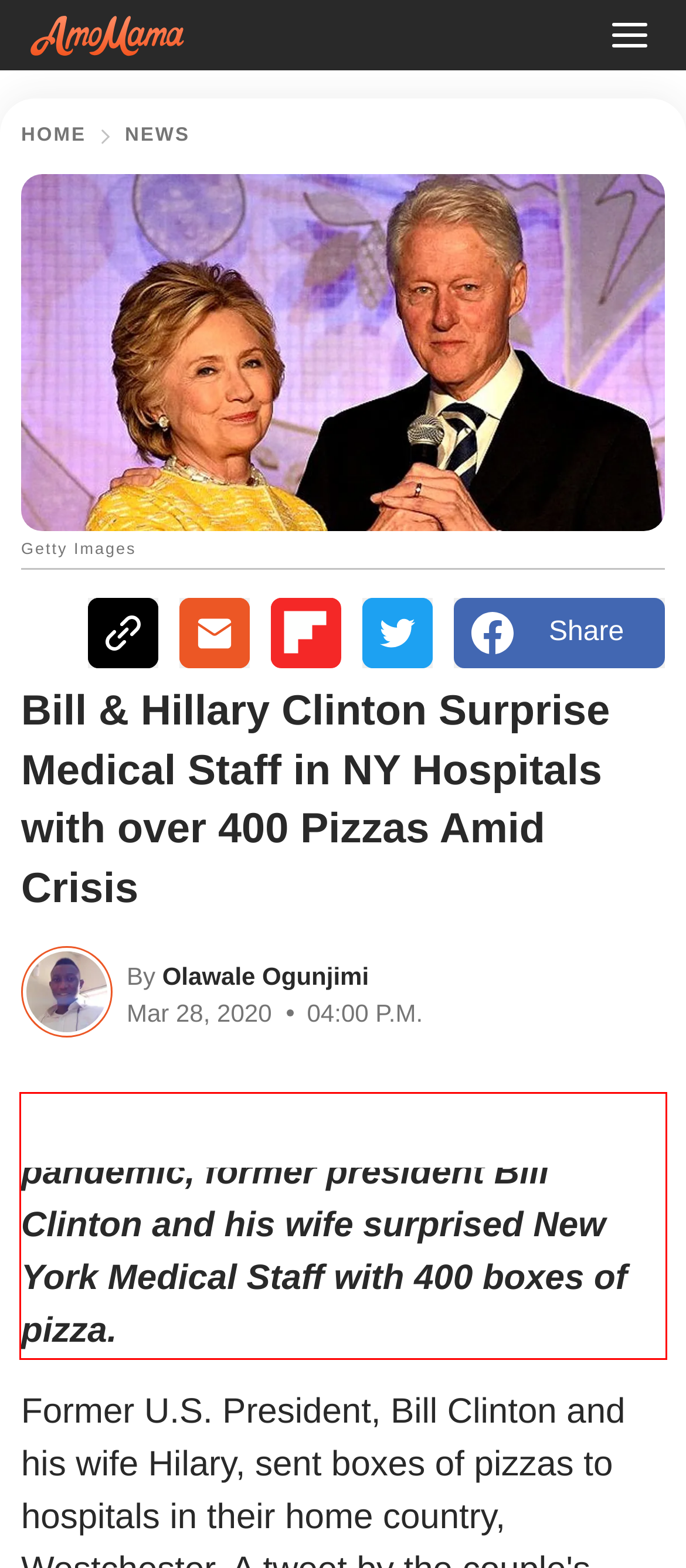You have a screenshot with a red rectangle around a UI element. Recognize and extract the text within this red bounding box using OCR.

Amid the ongoing coronavirus pandemic, former president Bill Clinton and his wife surprised New York Medical Staff with 400 boxes of pizza.